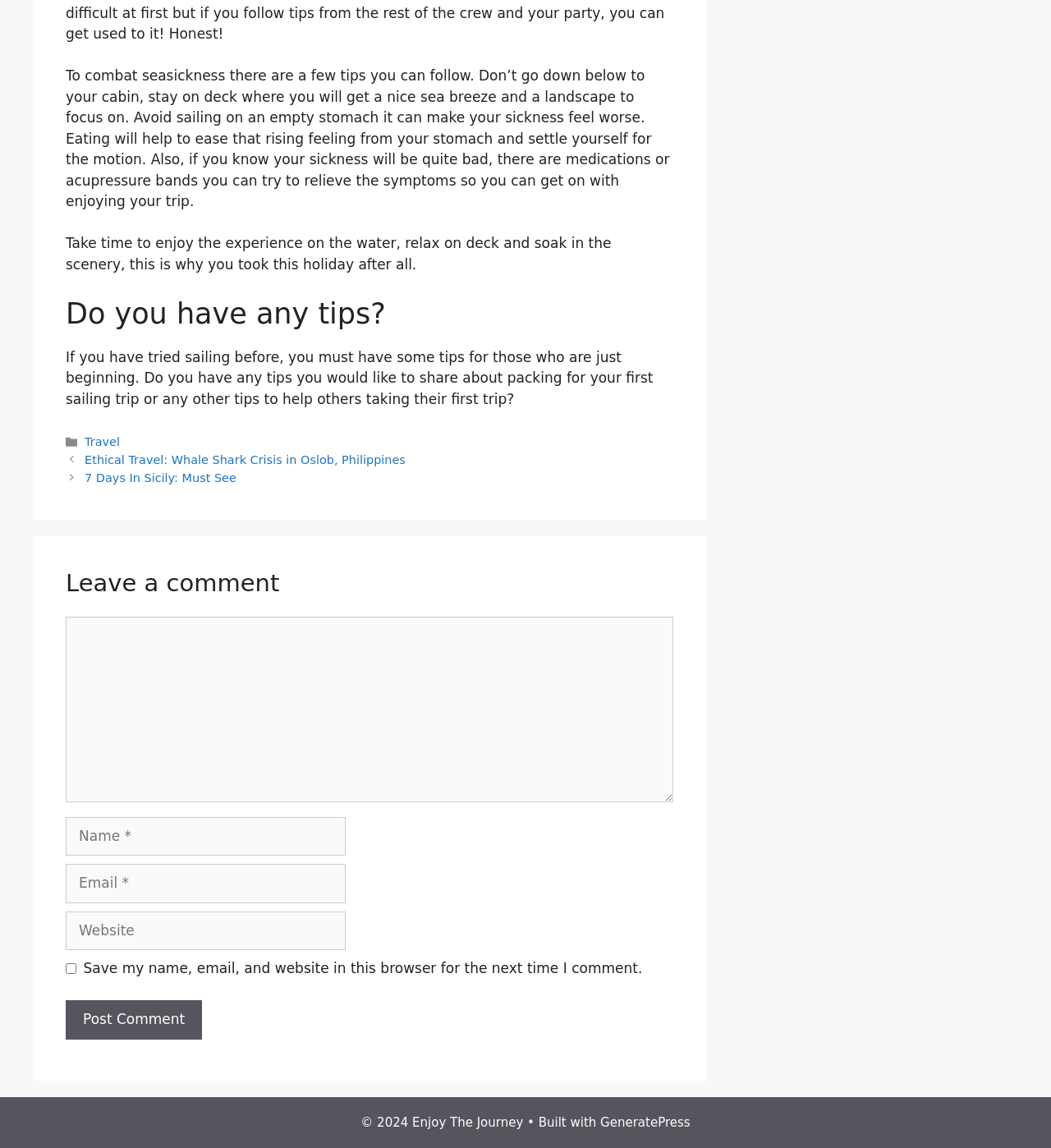Provide your answer in a single word or phrase: 
What is the topic of the article?

Sailing tips